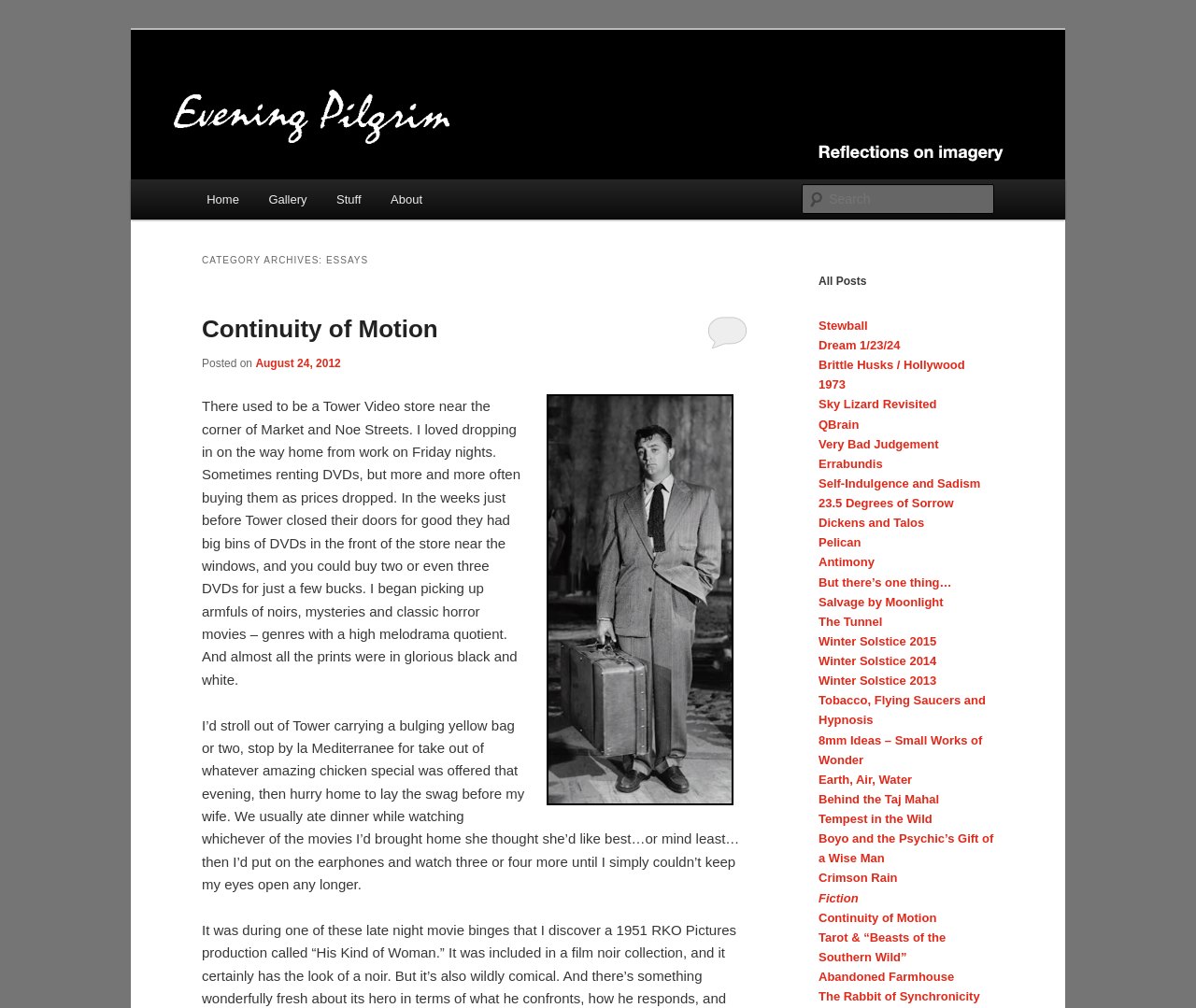Please provide the bounding box coordinates for the element that needs to be clicked to perform the instruction: "View the image 'Robert Mitchum arrives'". The coordinates must consist of four float numbers between 0 and 1, formatted as [left, top, right, bottom].

[0.457, 0.391, 0.613, 0.799]